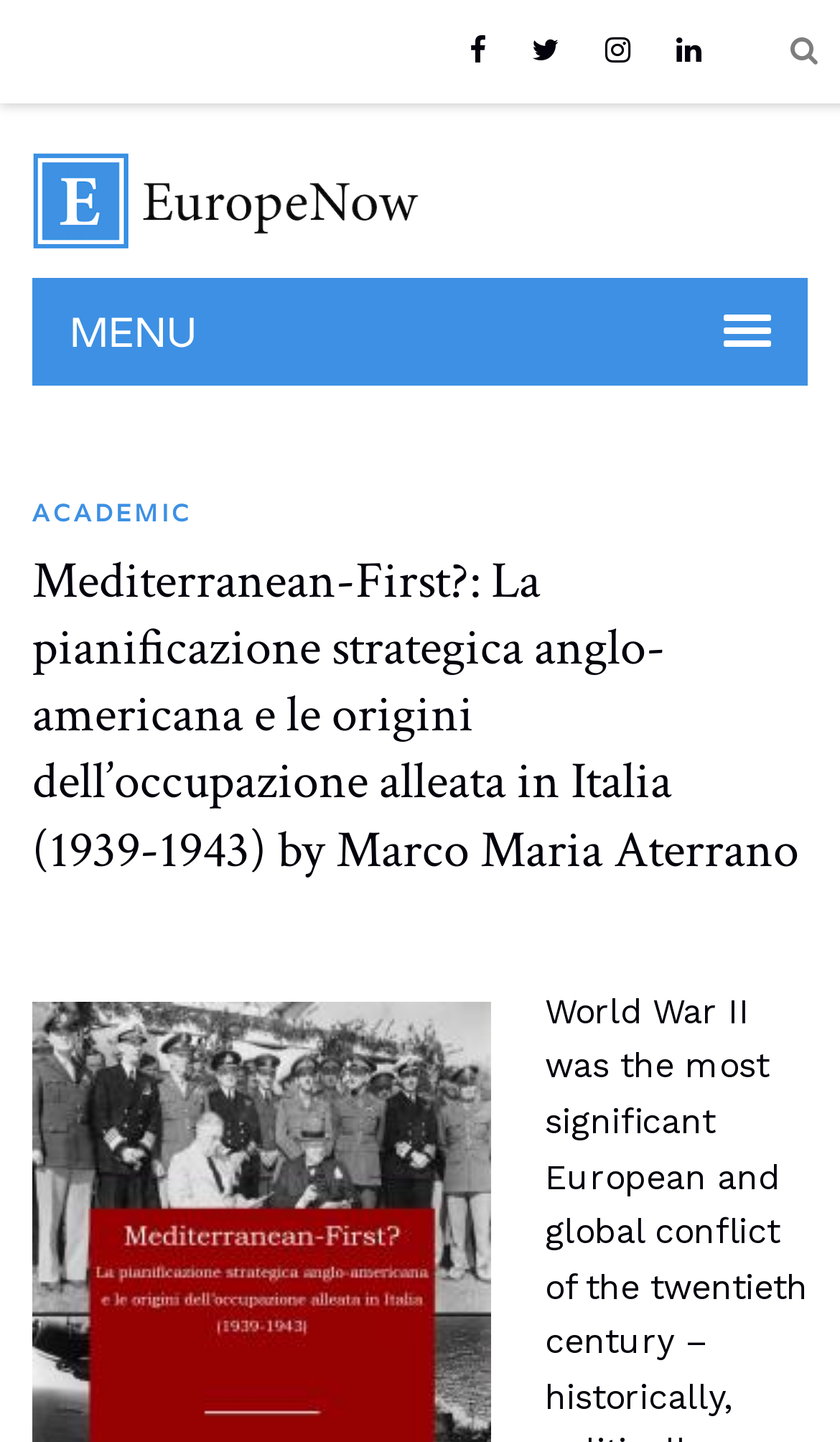What is the main category of the menu?
Please provide a detailed and thorough answer to the question.

I found the answer by looking at the menu, which is accessible by clicking on the 'MENU' link. The first item in the menu is 'ACADEMIC', which suggests that it is the main category of the menu.